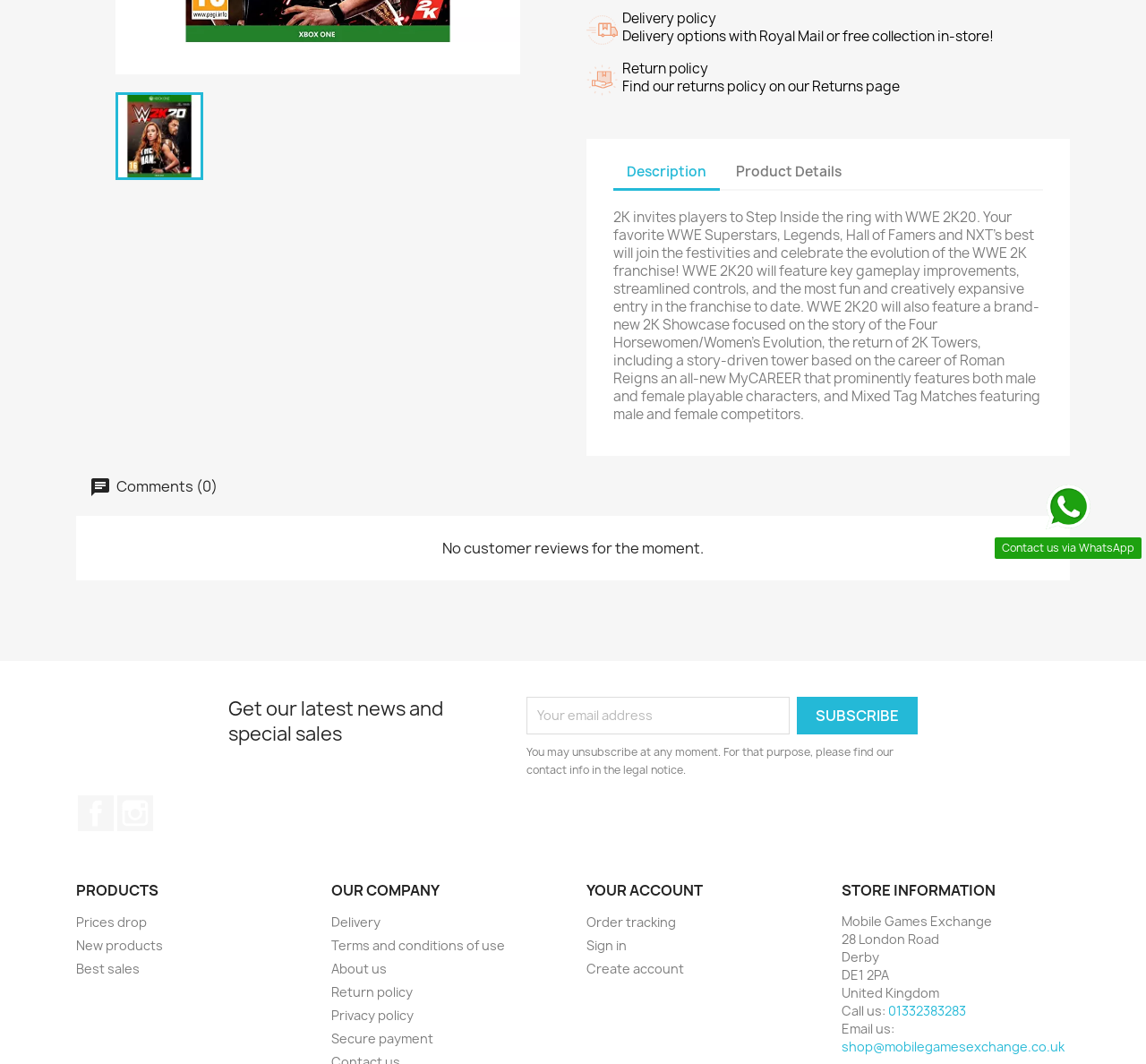Please provide the bounding box coordinates for the UI element as described: "name="email" placeholder="Your email address"". The coordinates must be four floats between 0 and 1, represented as [left, top, right, bottom].

[0.46, 0.655, 0.689, 0.69]